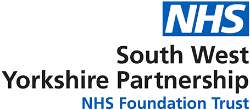Explain in detail what you see in the image.

The image features the logo of the "NHS South West Yorkshire Partnership," which is part of the NHS Foundation Trust. The logo includes the letters "NHS" prominently displayed in blue, followed by the full name "South West Yorkshire Partnership" in bold black text, reinforcing the organization's commitment to healthcare services in the region. The design emphasizes professionalism and reliability, aligning with the values of the NHS in providing support and recovery services to the community. This logo is likely used on the "Calderdale and Kirklees Recovery College" website, highlighting their affiliation with the NHS and their dedication to recovery and wellbeing initiatives.